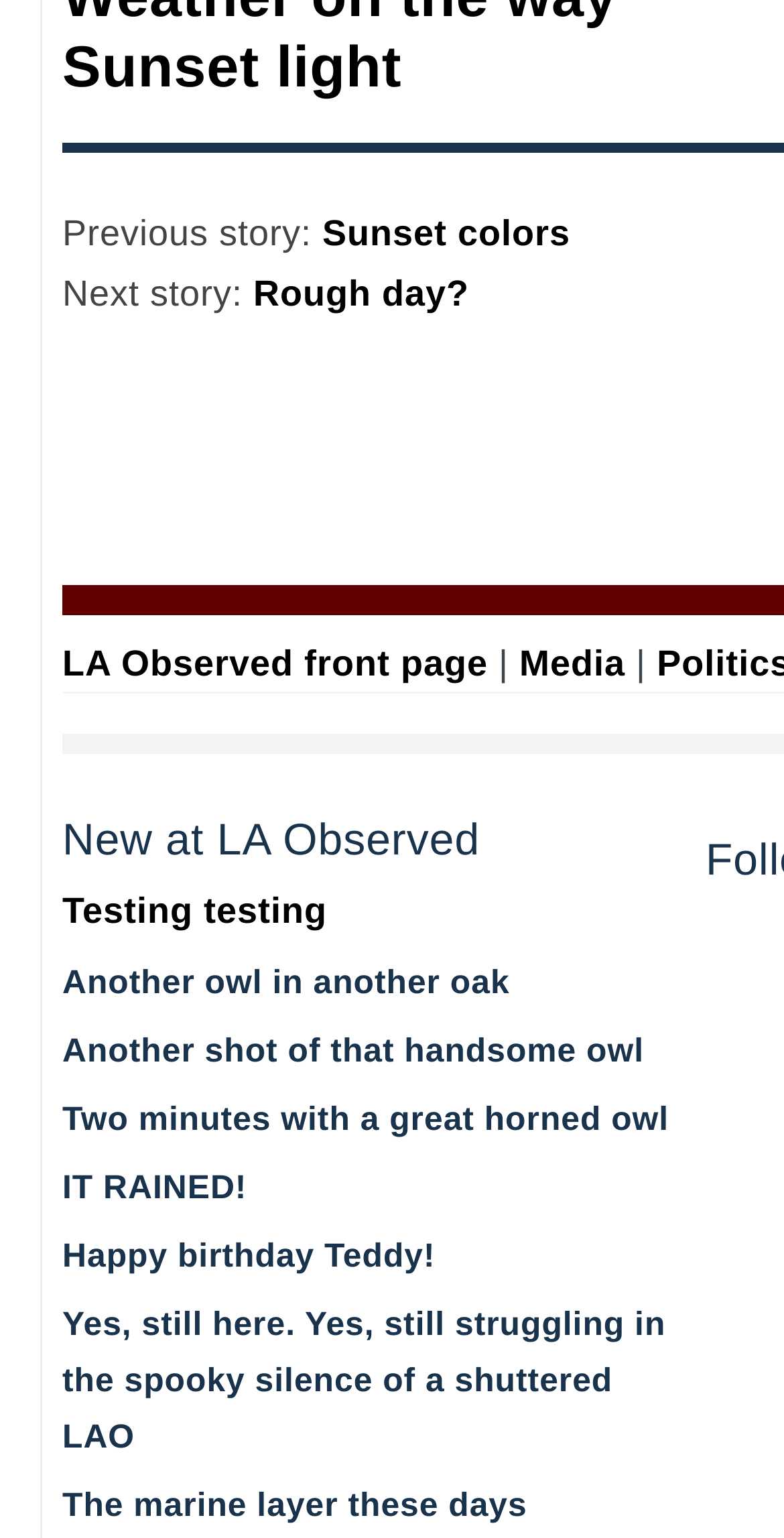Extract the bounding box coordinates for the UI element described by the text: "Media". The coordinates should be in the form of [left, top, right, bottom] with values between 0 and 1.

[0.662, 0.419, 0.798, 0.445]